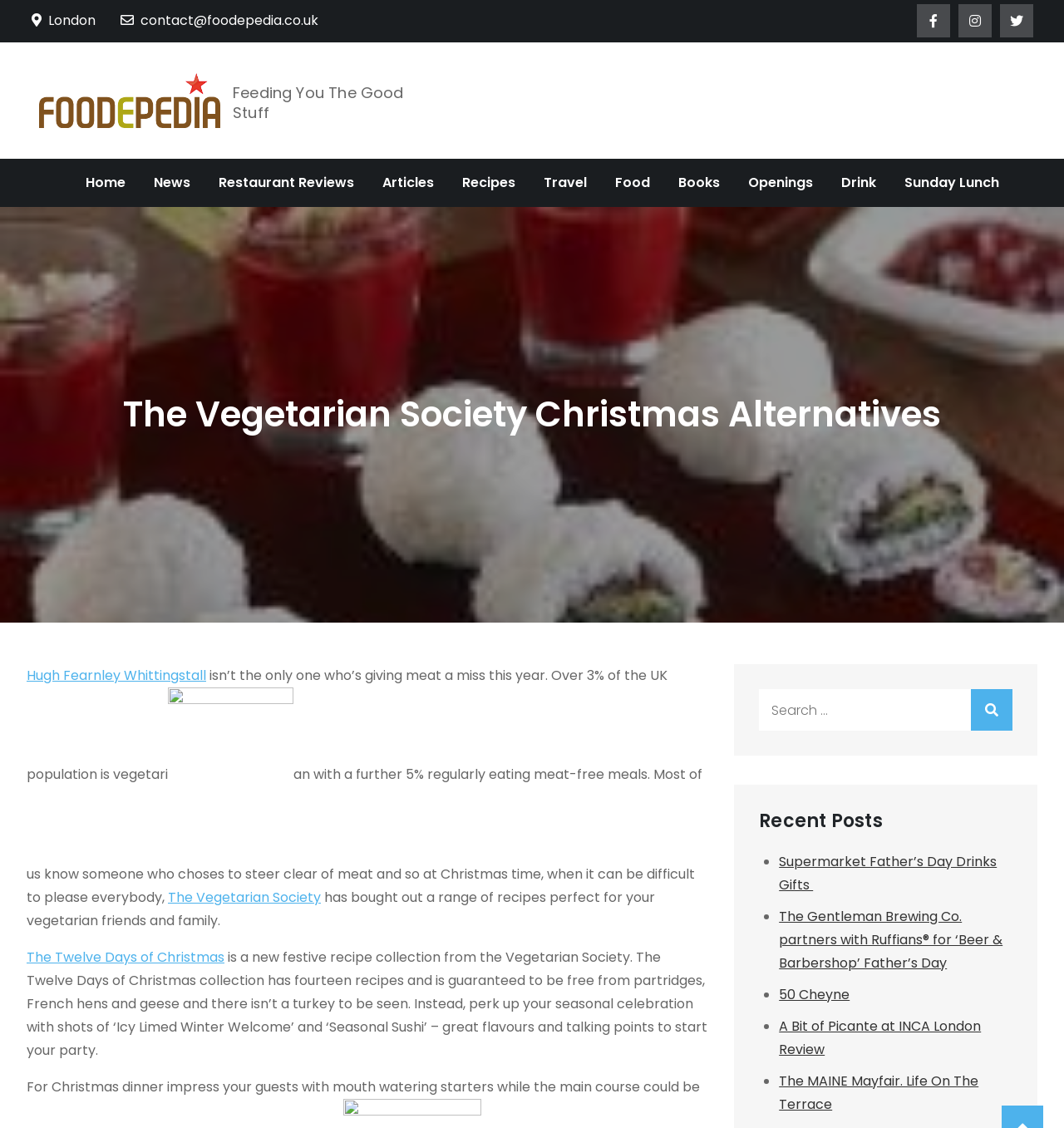Find the bounding box coordinates of the element to click in order to complete the given instruction: "Explore the recipes in The Twelve Days of Christmas collection."

[0.025, 0.84, 0.211, 0.857]